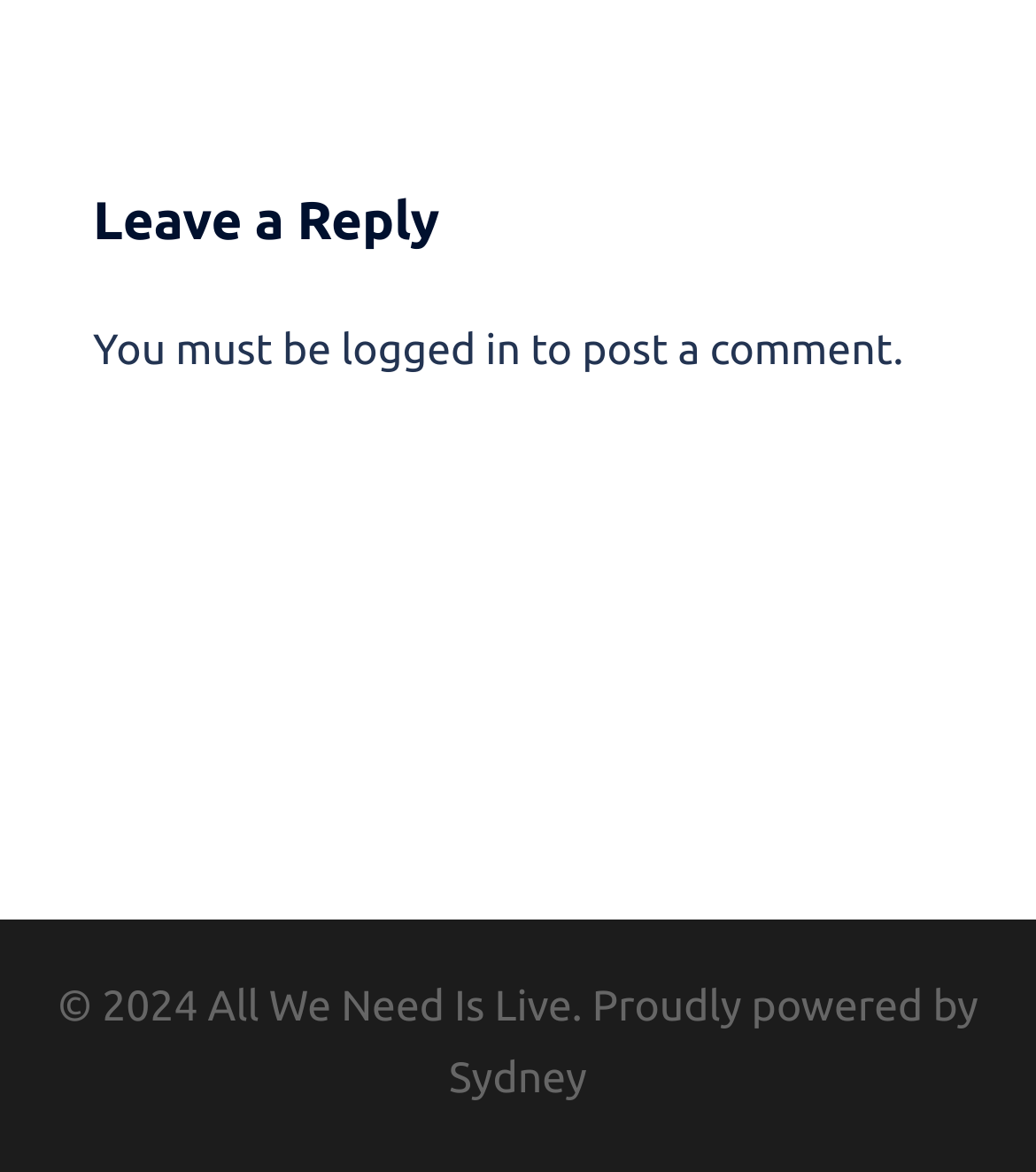Identify the bounding box for the UI element described as: "logged in". Ensure the coordinates are four float numbers between 0 and 1, formatted as [left, top, right, bottom].

[0.329, 0.279, 0.503, 0.32]